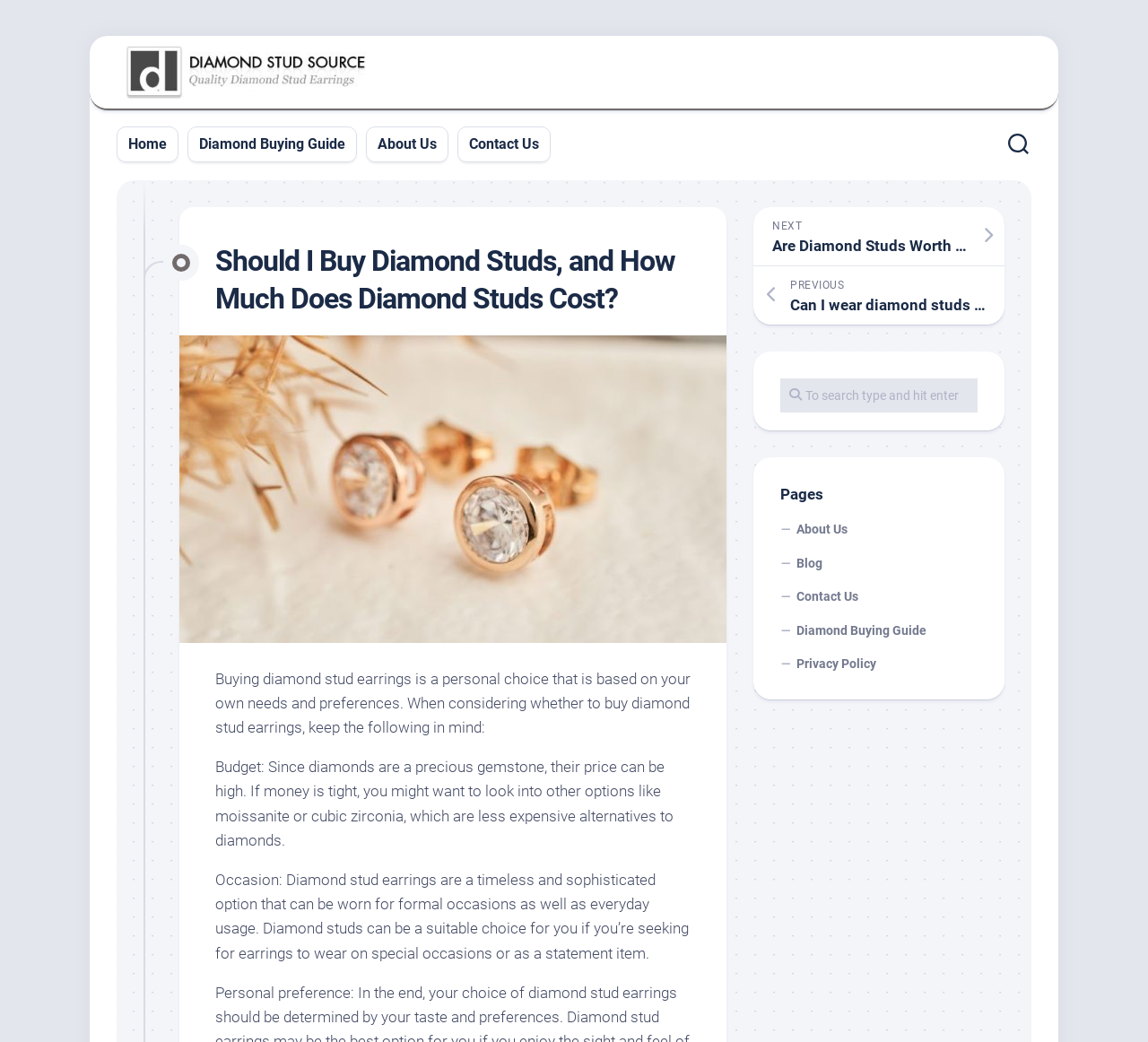Respond to the following query with just one word or a short phrase: 
What is the function of the button on the top right corner?

Unknown